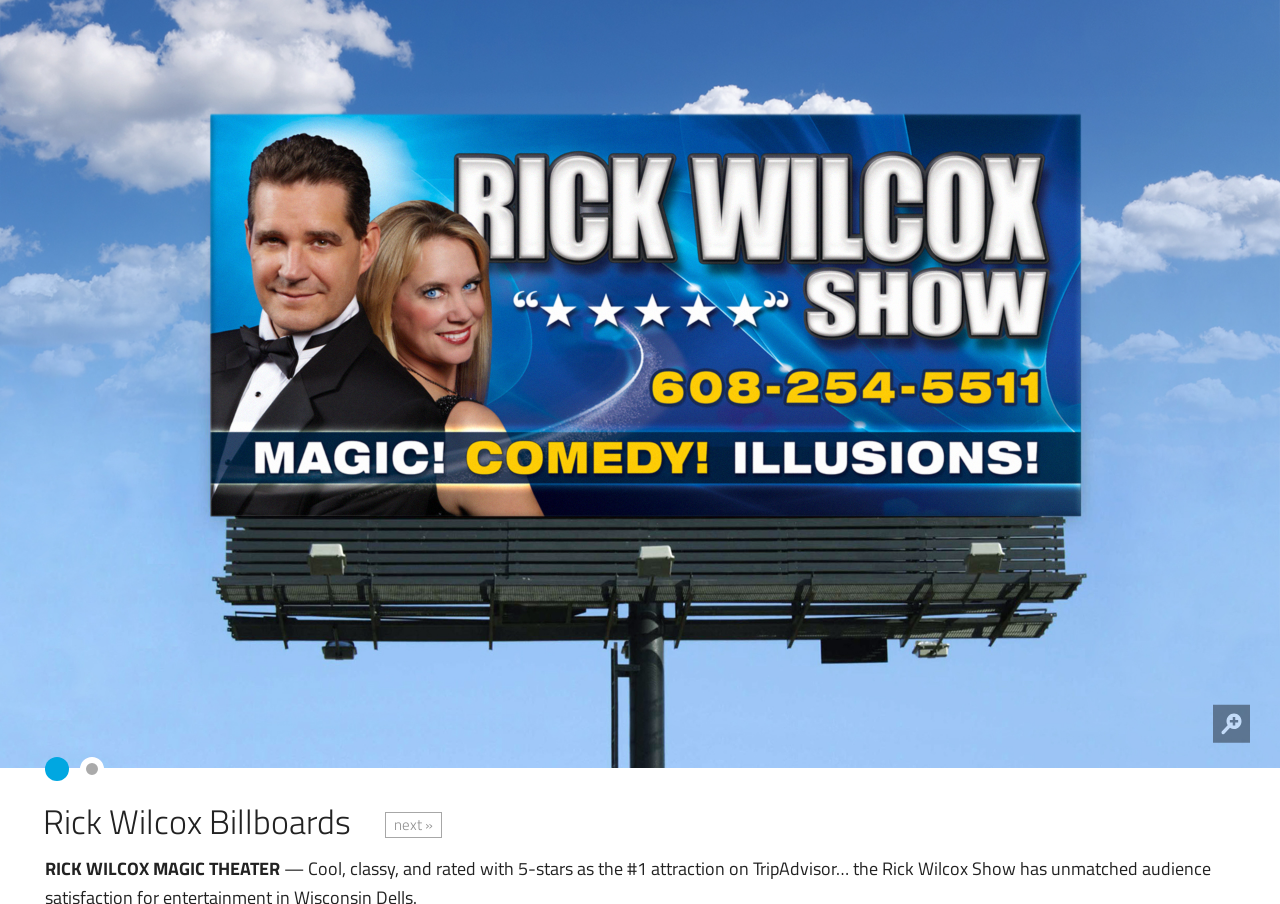Locate and provide the bounding box coordinates for the HTML element that matches this description: "1".

[0.035, 0.837, 0.054, 0.864]